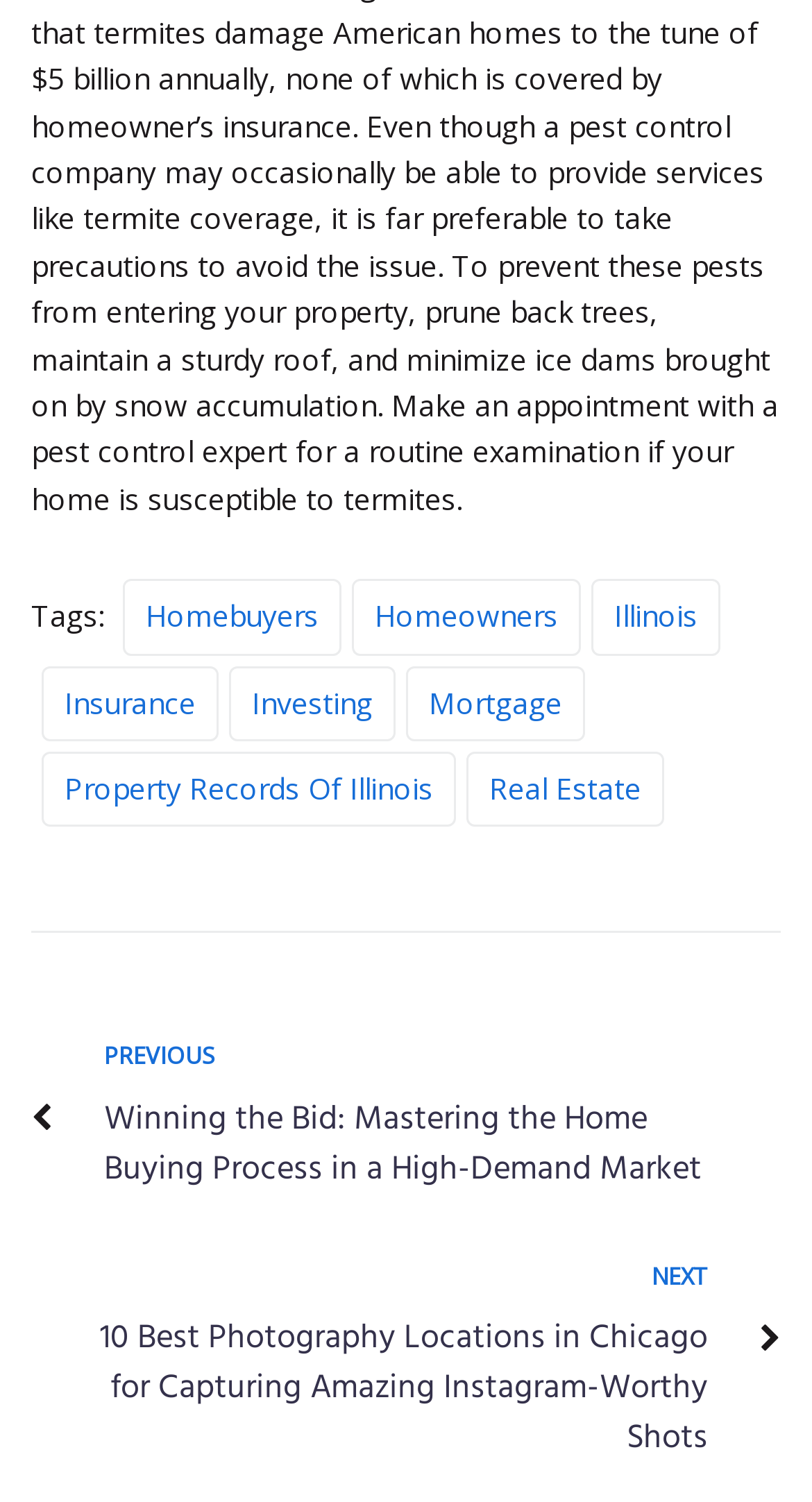Please find the bounding box coordinates of the element that must be clicked to perform the given instruction: "view September 2020". The coordinates should be four float numbers from 0 to 1, i.e., [left, top, right, bottom].

None